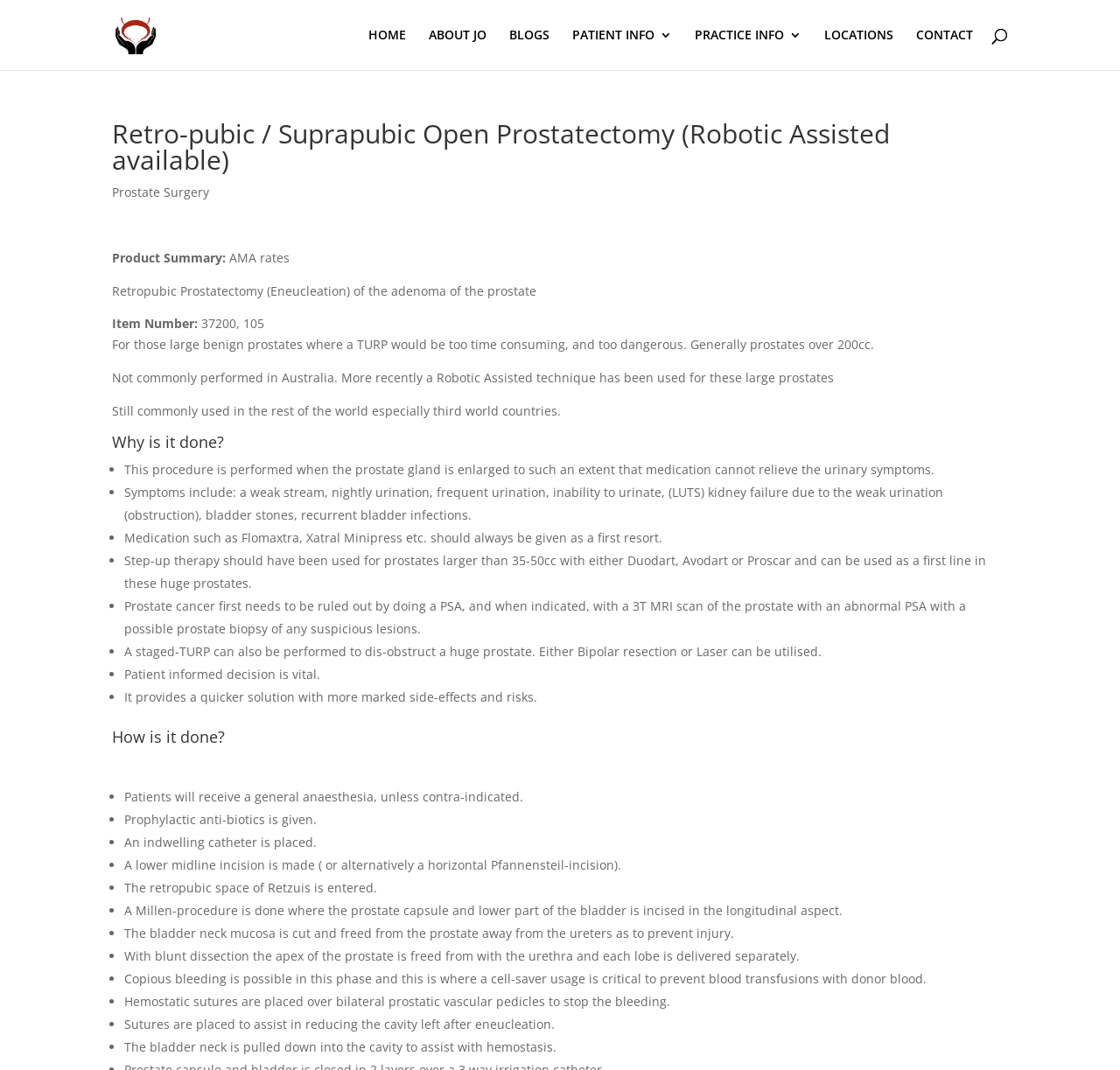What is the name of the doctor?
Look at the webpage screenshot and answer the question with a detailed explanation.

The name of the doctor can be found in the link 'Dr. Jo Schoeman' at the top of the webpage, which is also accompanied by an image of the doctor.